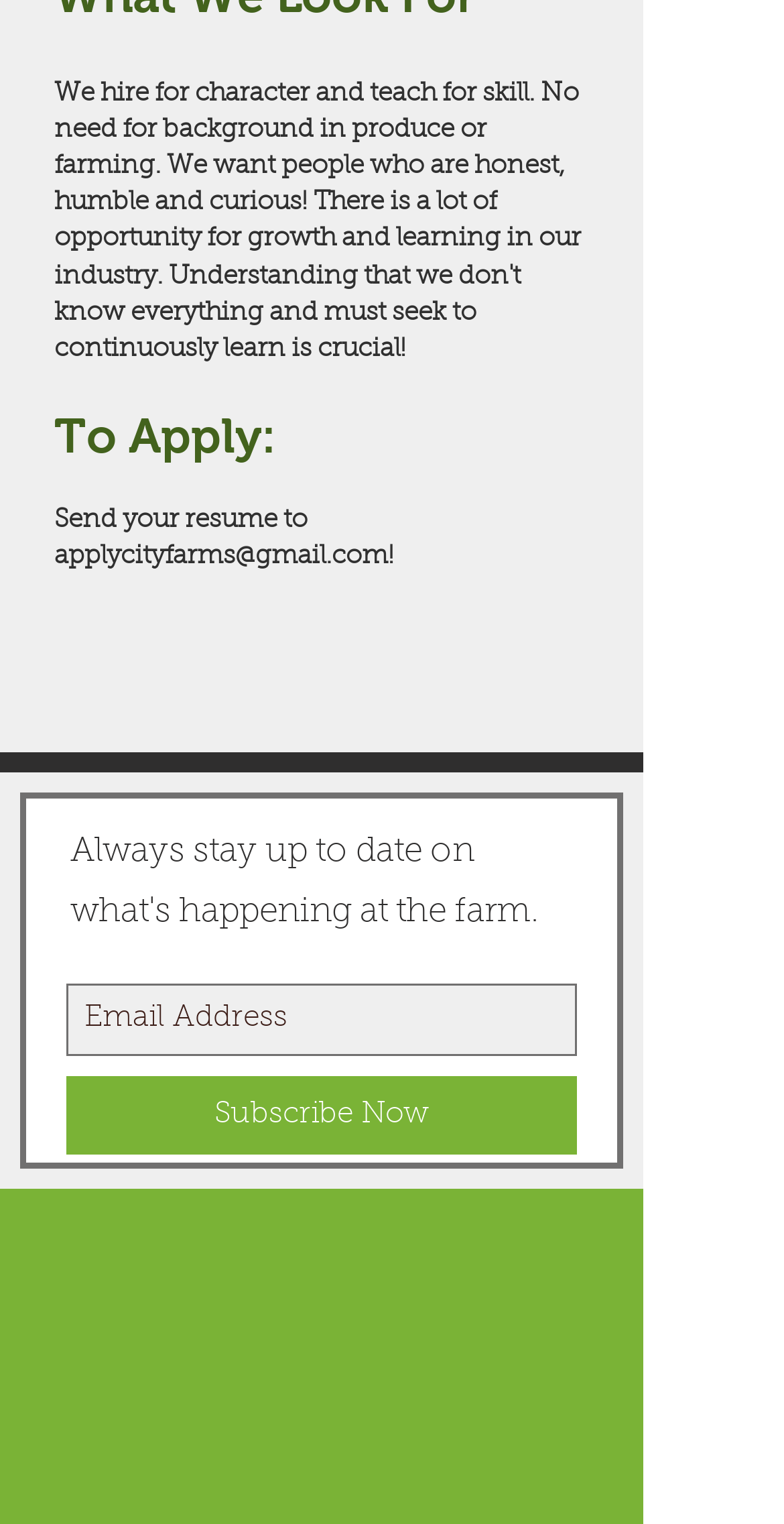Provide the bounding box coordinates for the UI element that is described as: "aria-label="Email Address" name="email" placeholder="Email Address"".

[0.085, 0.645, 0.736, 0.692]